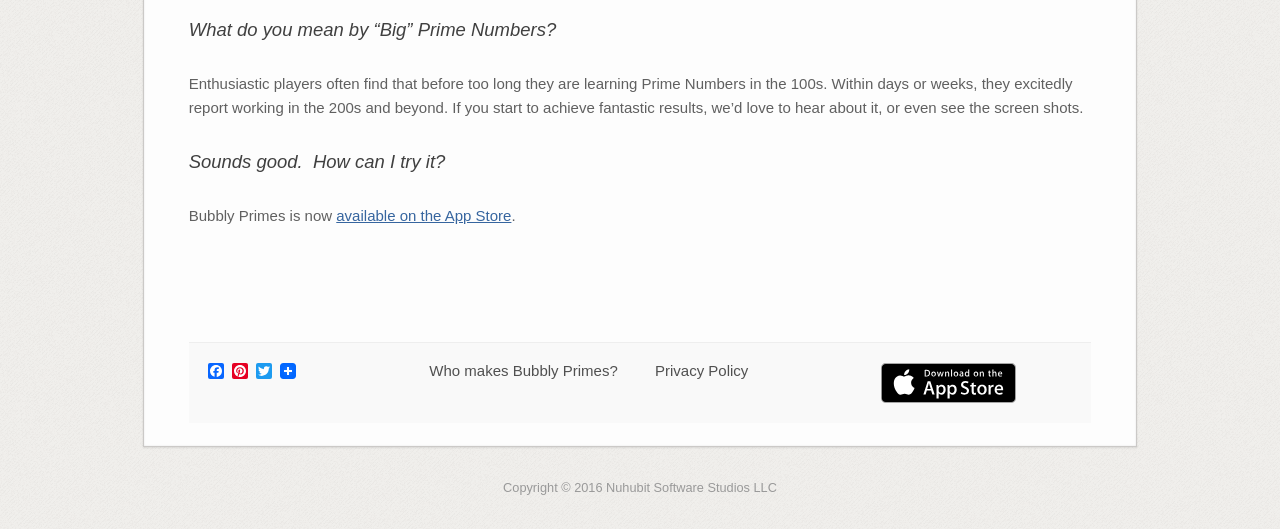How many social media links are there?
Please answer the question with a detailed and comprehensive explanation.

There are four social media links: Facebook, Pinterest, Twitter, and Share, which are located at the coordinates [0.159, 0.687, 0.178, 0.722], [0.178, 0.687, 0.197, 0.722], [0.197, 0.687, 0.215, 0.722], and [0.215, 0.687, 0.234, 0.722] respectively.